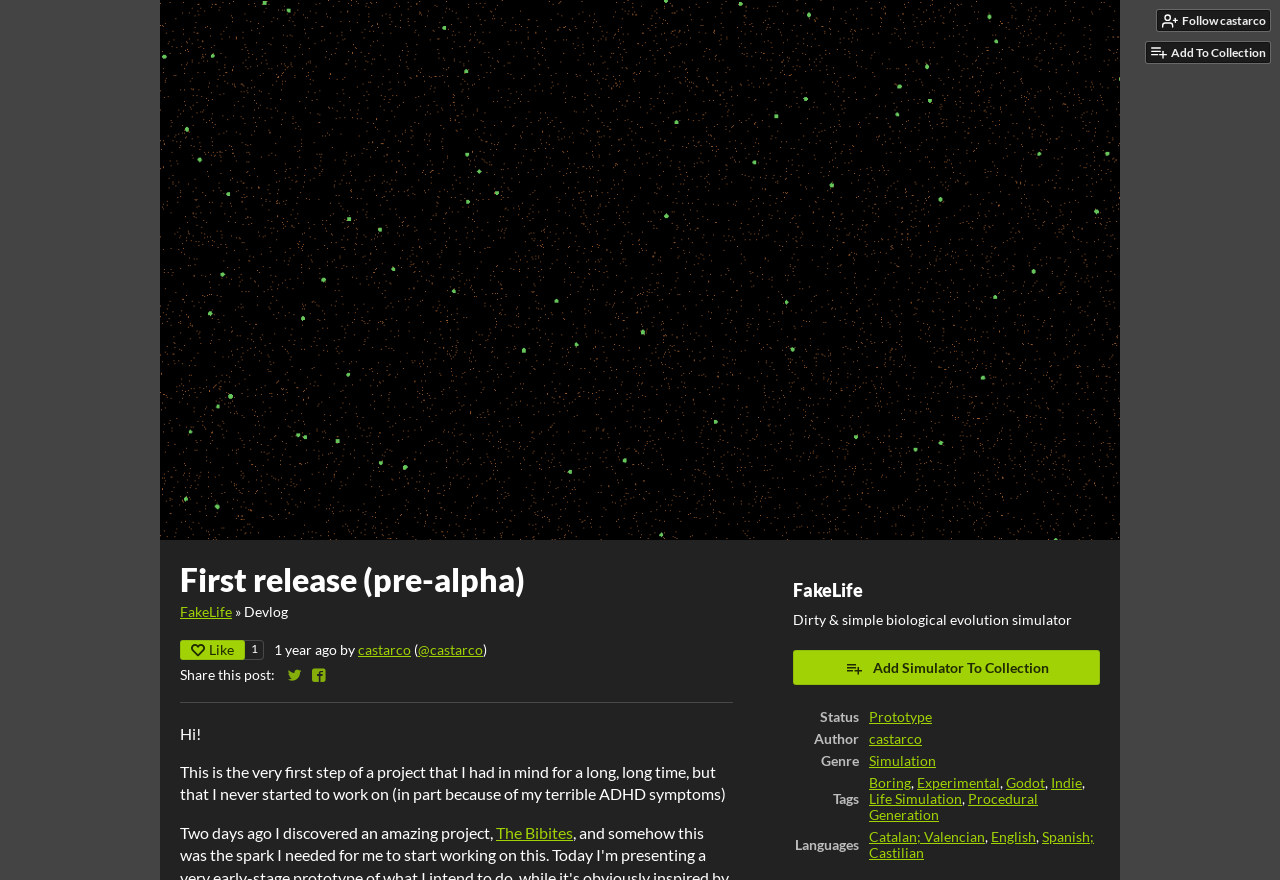Given the description "Catalan; Valencian", determine the bounding box of the corresponding UI element.

[0.679, 0.942, 0.77, 0.96]